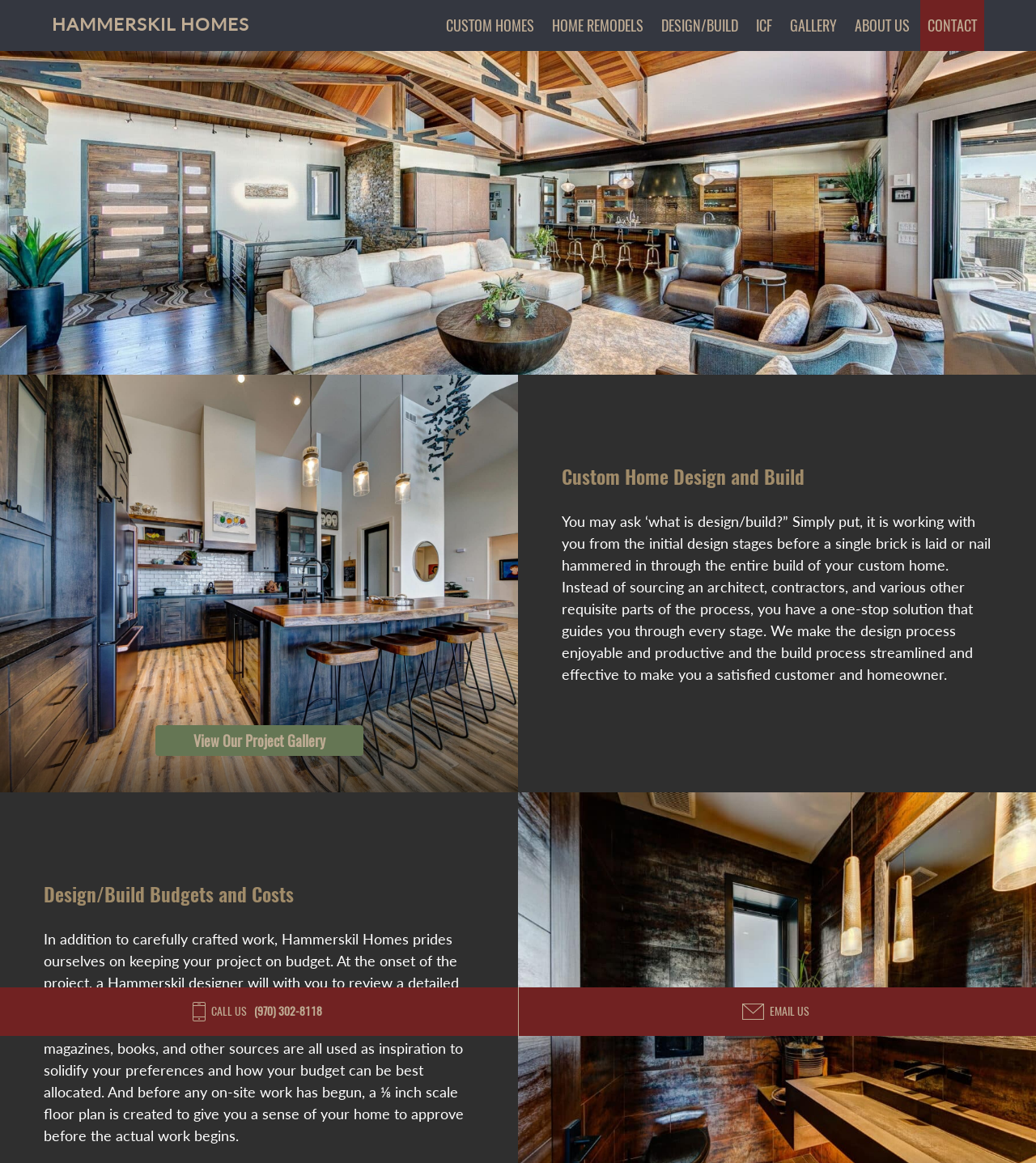Provide a one-word or one-phrase answer to the question:
What is the phone number to call Hammerskil Homes?

(970) 302-8118